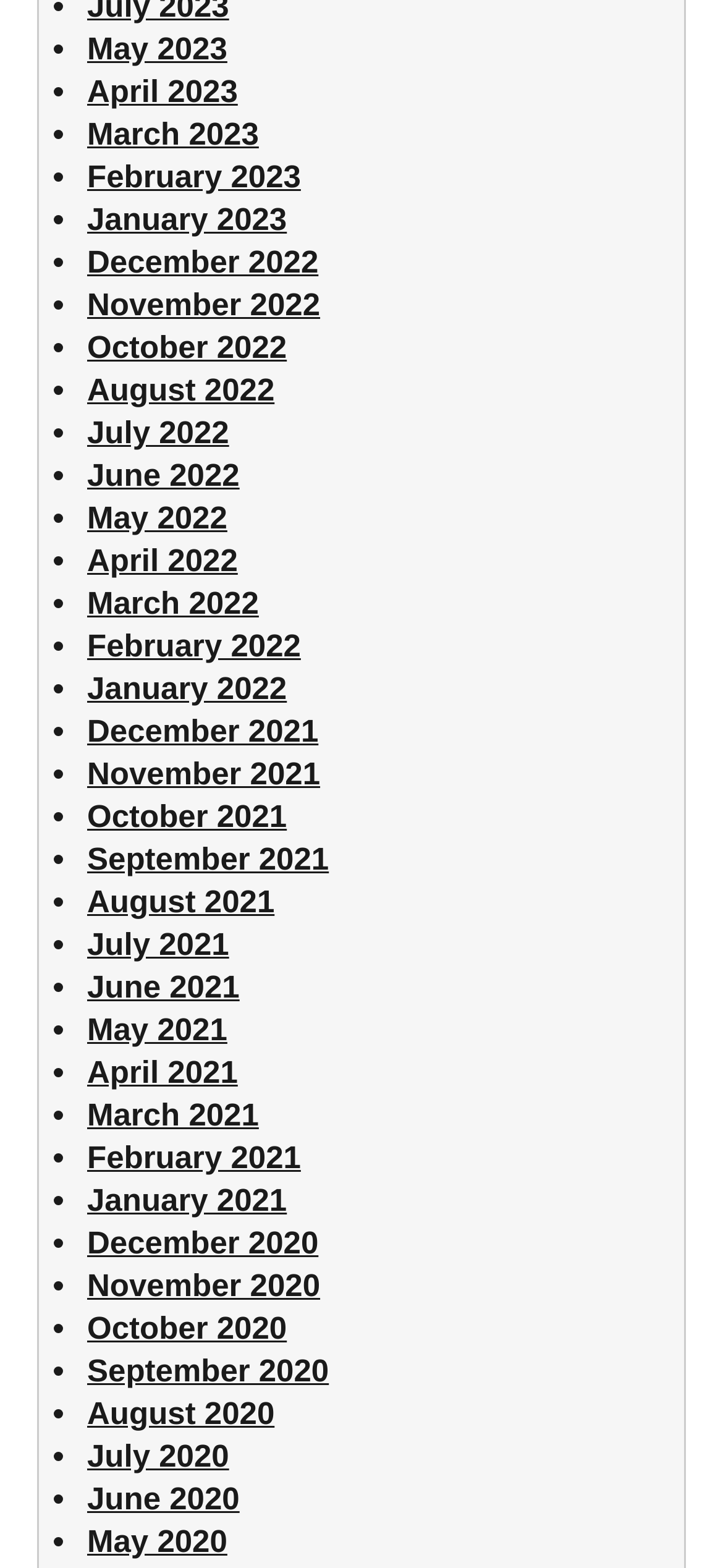Find the bounding box coordinates for the HTML element specified by: "July 2022".

[0.121, 0.264, 0.317, 0.287]